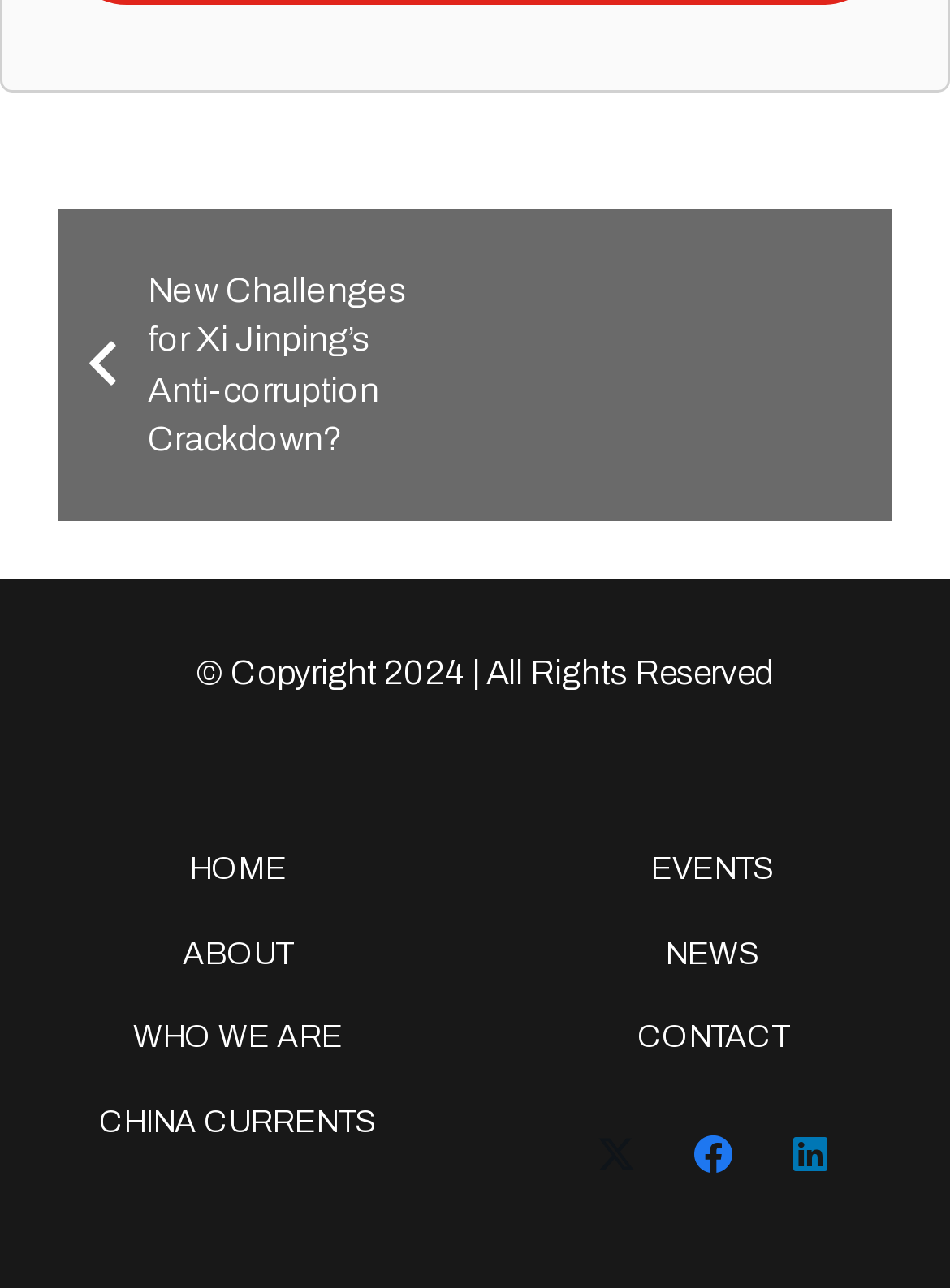Specify the bounding box coordinates of the region I need to click to perform the following instruction: "Click on the 'New Challenges for Xi Jinping’s Anti-corruption Crackdown?' link". The coordinates must be four float numbers in the range of 0 to 1, i.e., [left, top, right, bottom].

[0.062, 0.162, 0.5, 0.404]